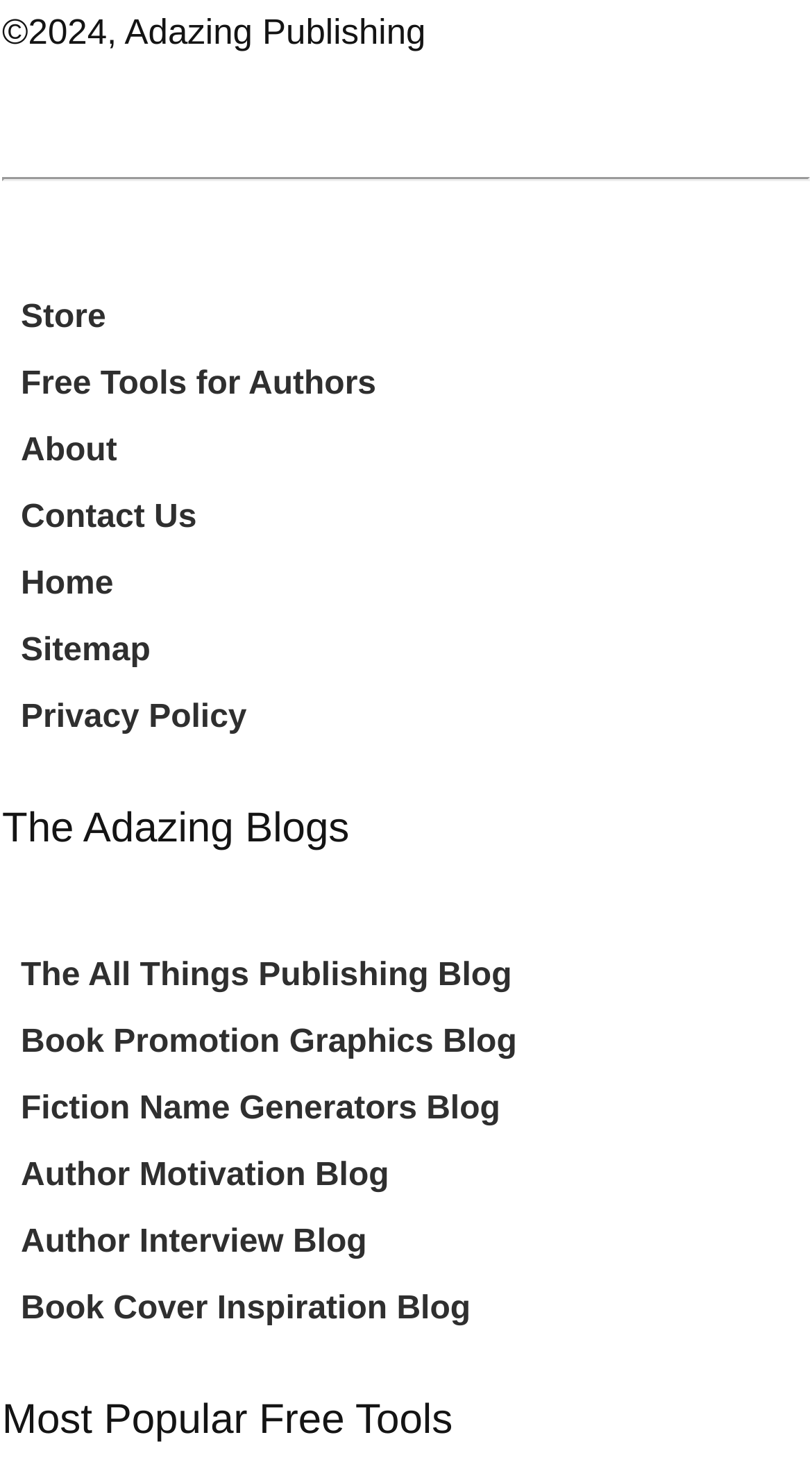How many links are in the top menu?
Please provide a single word or phrase answer based on the image.

8